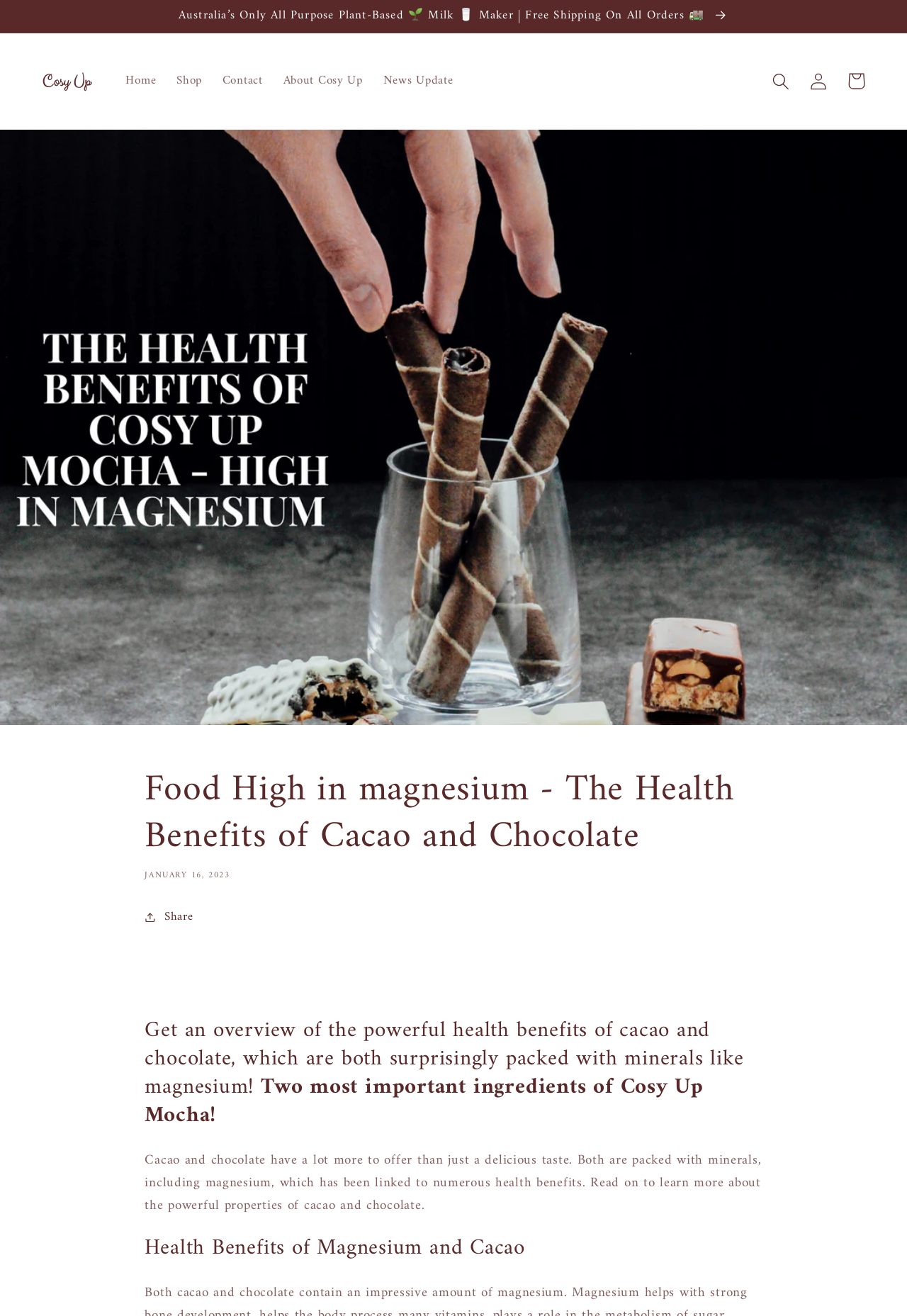Point out the bounding box coordinates of the section to click in order to follow this instruction: "Search for something".

[0.841, 0.047, 0.882, 0.076]